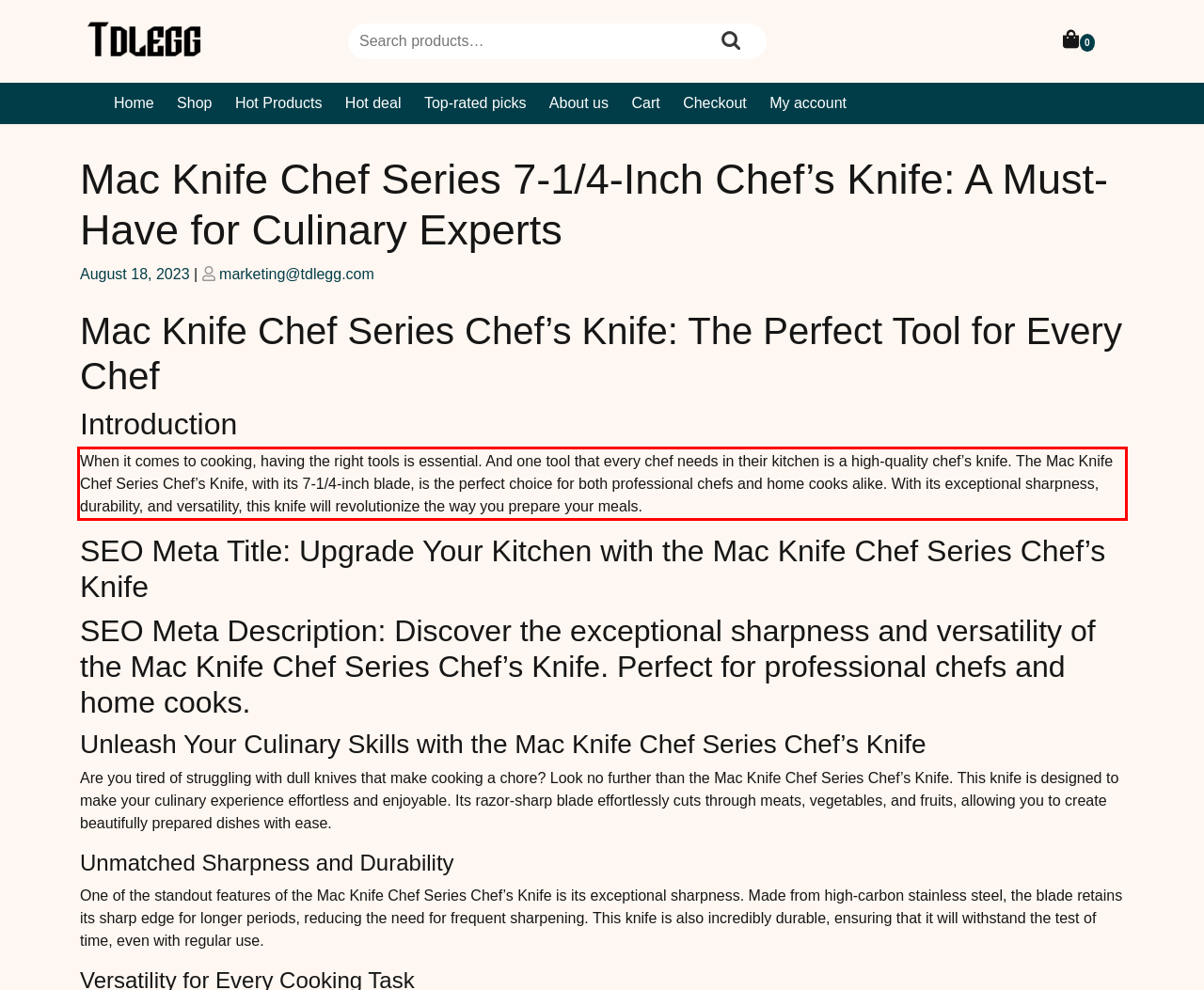Given a webpage screenshot with a red bounding box, perform OCR to read and deliver the text enclosed by the red bounding box.

When it comes to cooking, having the right tools is essential. And one tool that every chef needs in their kitchen is a high-quality chef’s knife. The Mac Knife Chef Series Chef’s Knife, with its 7-1/4-inch blade, is the perfect choice for both professional chefs and home cooks alike. With its exceptional sharpness, durability, and versatility, this knife will revolutionize the way you prepare your meals.